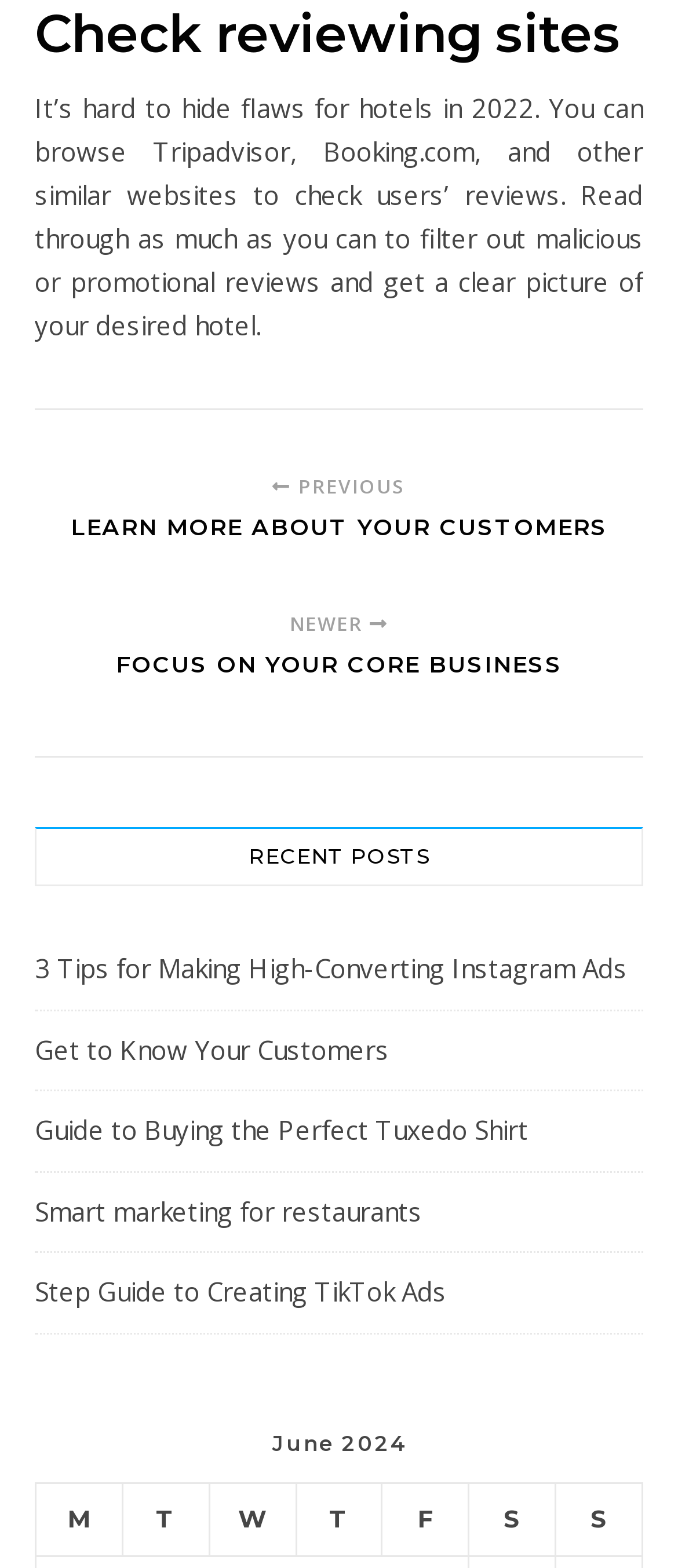Specify the bounding box coordinates of the region I need to click to perform the following instruction: "Read recent posts". The coordinates must be four float numbers in the range of 0 to 1, i.e., [left, top, right, bottom].

[0.051, 0.528, 0.949, 0.565]